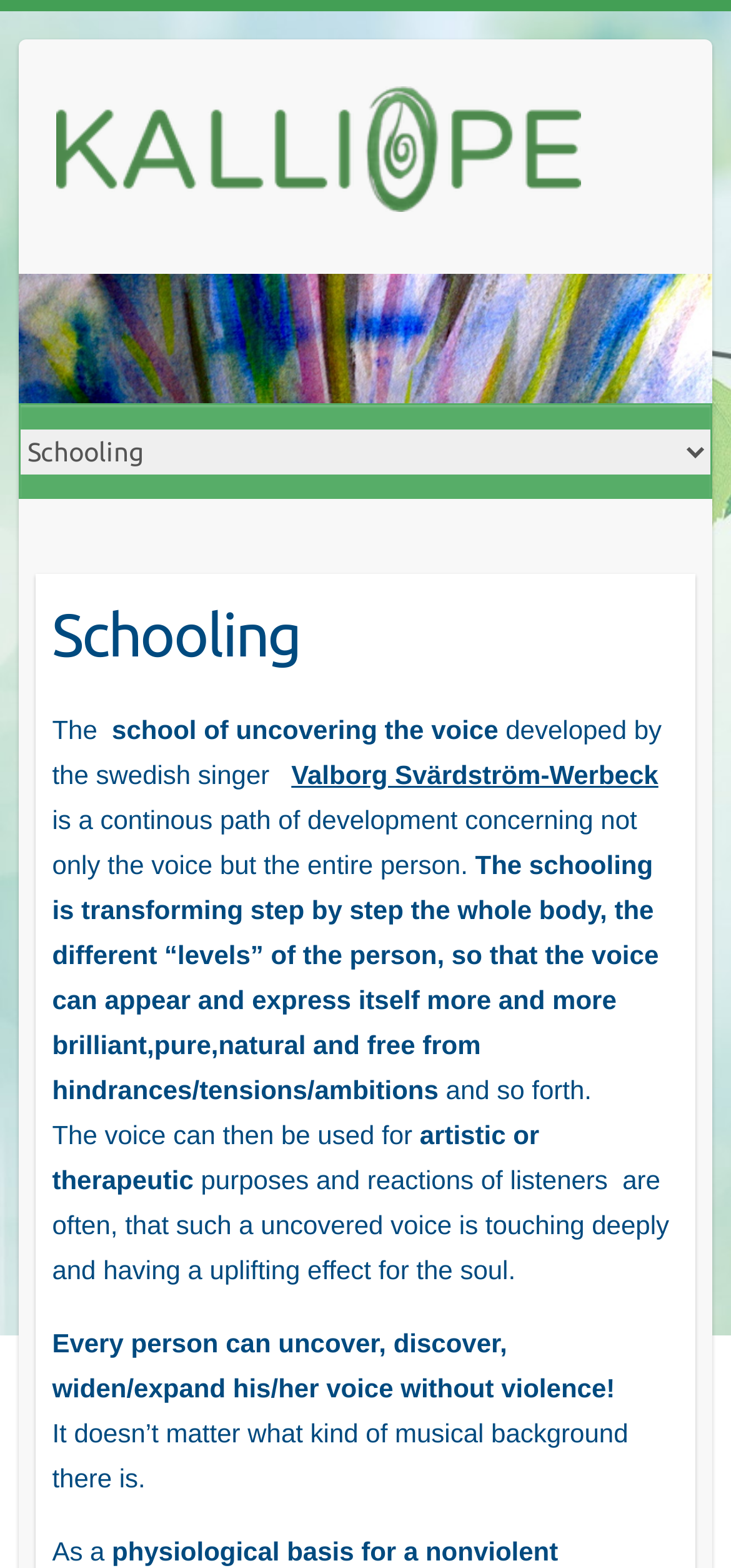Detail the webpage's structure and highlights in your description.

The webpage is about Schooling, a program developed by Swedish singer Valborg Svärdström-Werbeck, focused on uncovering and developing one's voice. At the top, there is a heading "Kalliope" with a link and an image, which is also repeated as a larger image below. 

Below the heading, there is a combobox on the left side, followed by a header section that contains the title "Schooling" and a brief description of the program. The description is divided into several paragraphs, explaining the program's focus on developing not only the voice but the entire person, and how it can be used for artistic or therapeutic purposes. The text also highlights the positive effects of uncovering one's voice, such as touching listeners deeply and having an uplifting effect on the soul.

The paragraphs of text are arranged vertically, with some shorter sentences or phrases broken out into separate lines. There are no other images on the page besides the two instances of the "Kalliope" image. Overall, the webpage has a simple and clean layout, with a focus on presenting the information about the Schooling program.